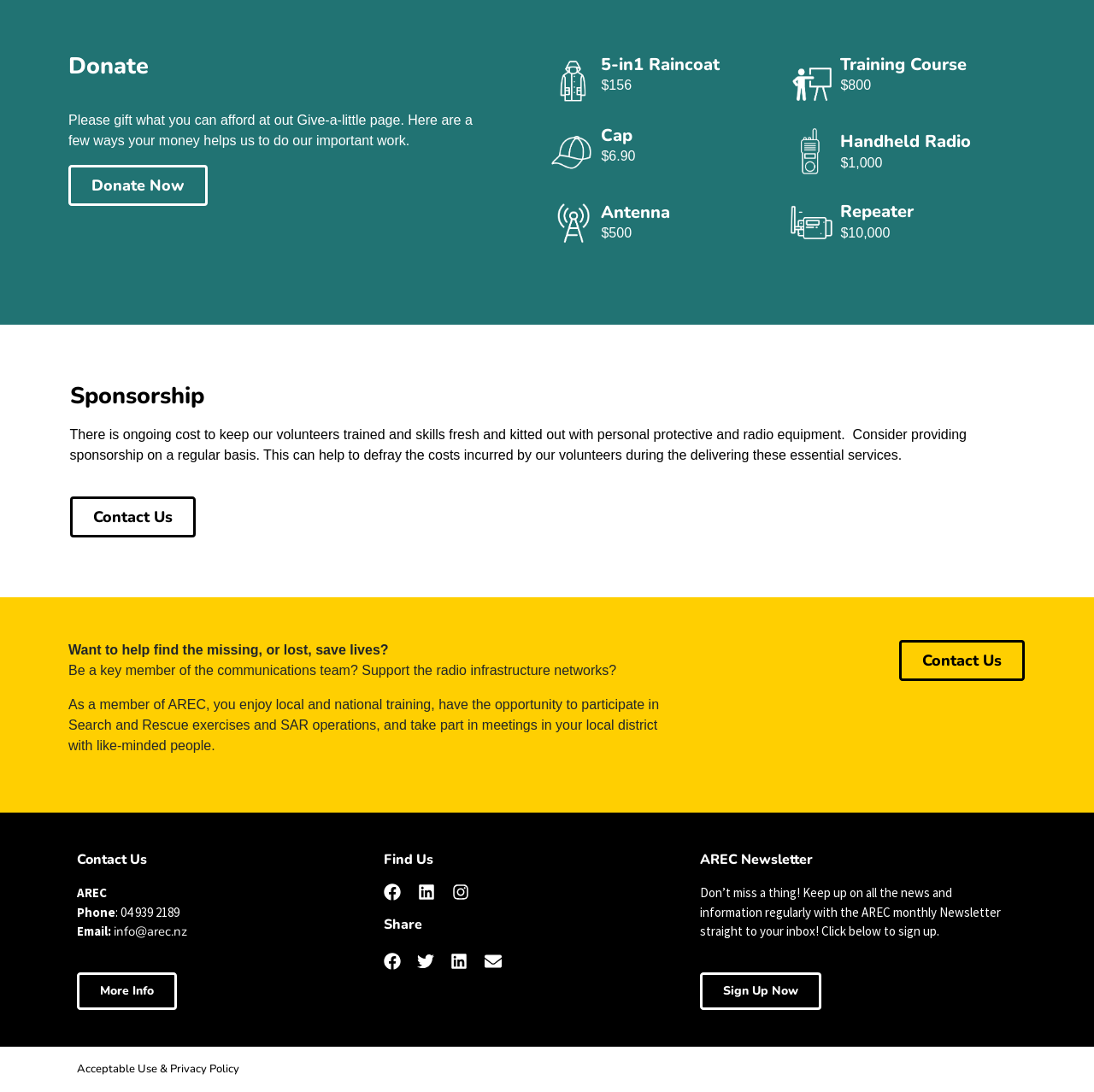Locate the UI element described by Acceptable Use & Privacy Policy and provide its bounding box coordinates. Use the format (top-left x, top-left y, bottom-right x, bottom-right y) with all values as floating point numbers between 0 and 1.

[0.07, 0.972, 0.219, 0.986]